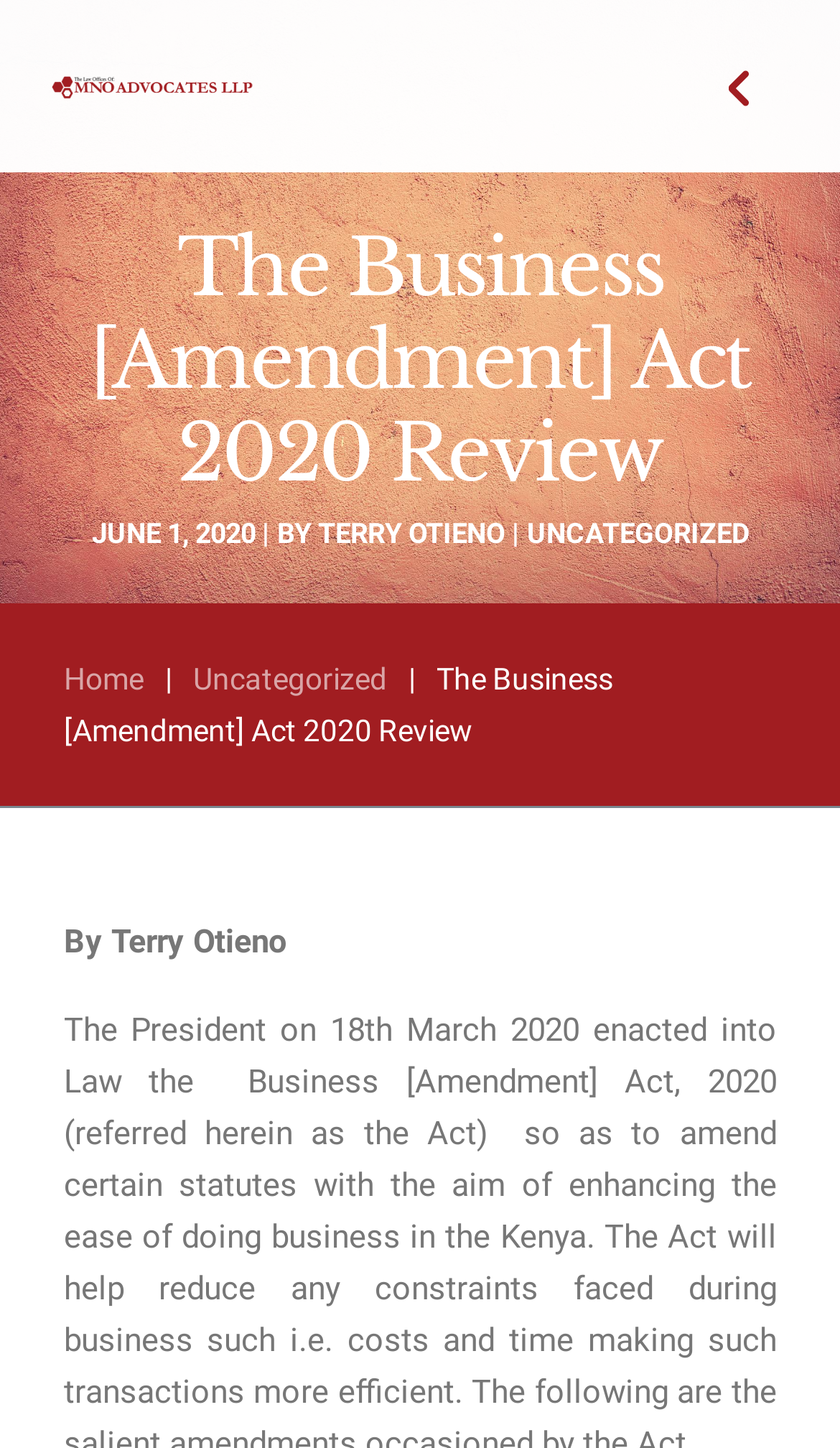Reply to the question with a single word or phrase:
What is the author of the article?

Terry Otieno